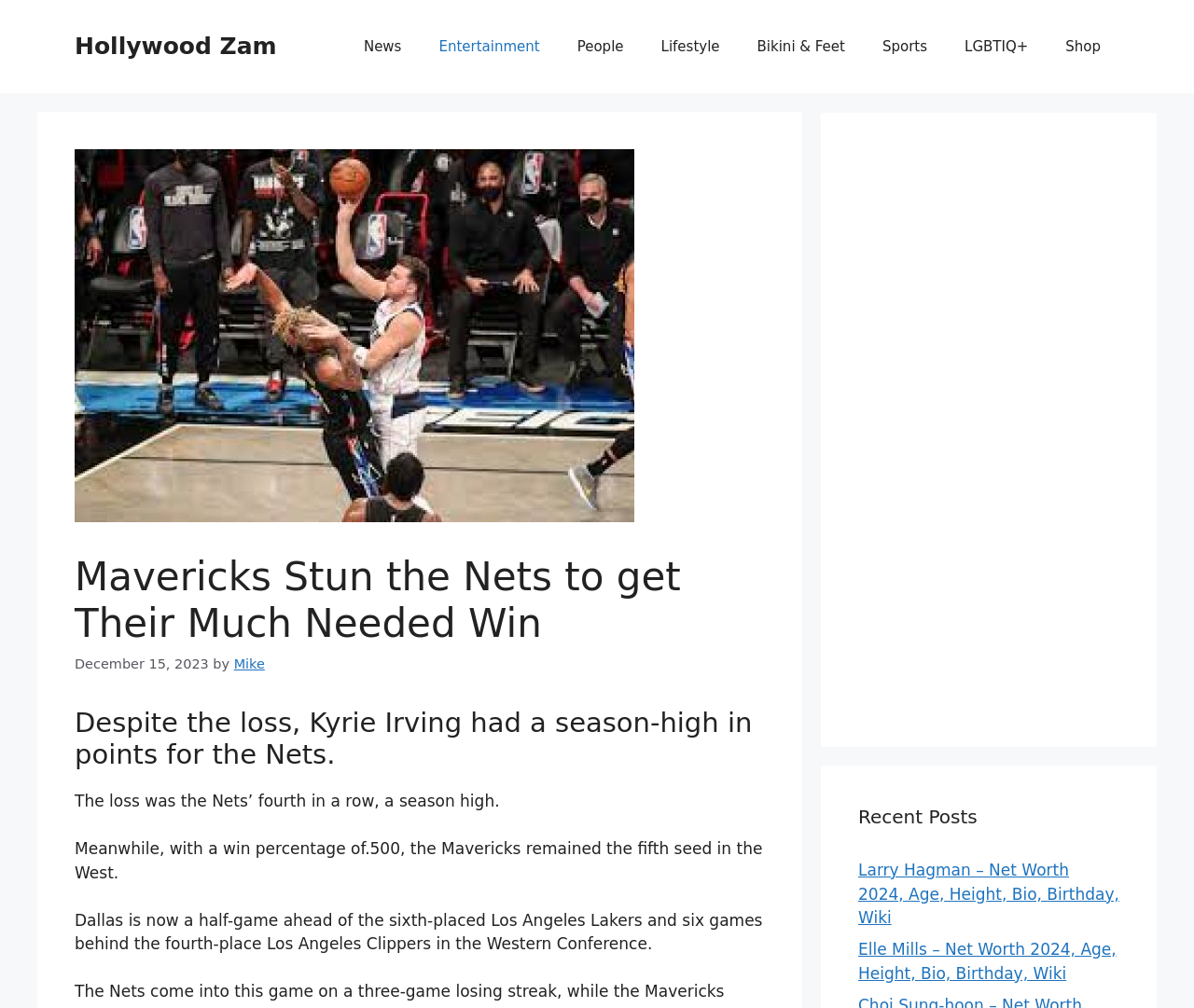Show the bounding box coordinates of the element that should be clicked to complete the task: "Visit the 'Sports' section".

[0.723, 0.019, 0.792, 0.074]